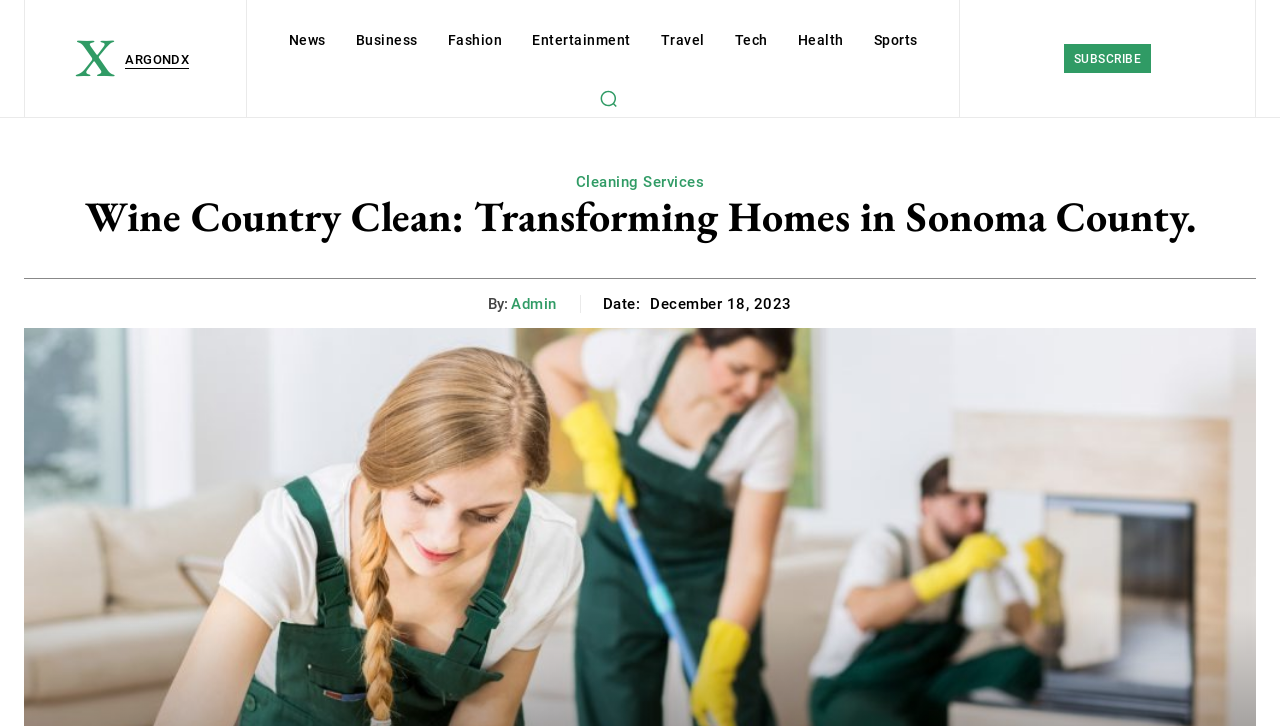Please extract the webpage's main title and generate its text content.

Wine Country Clean: Transforming Homes in Sonoma County.